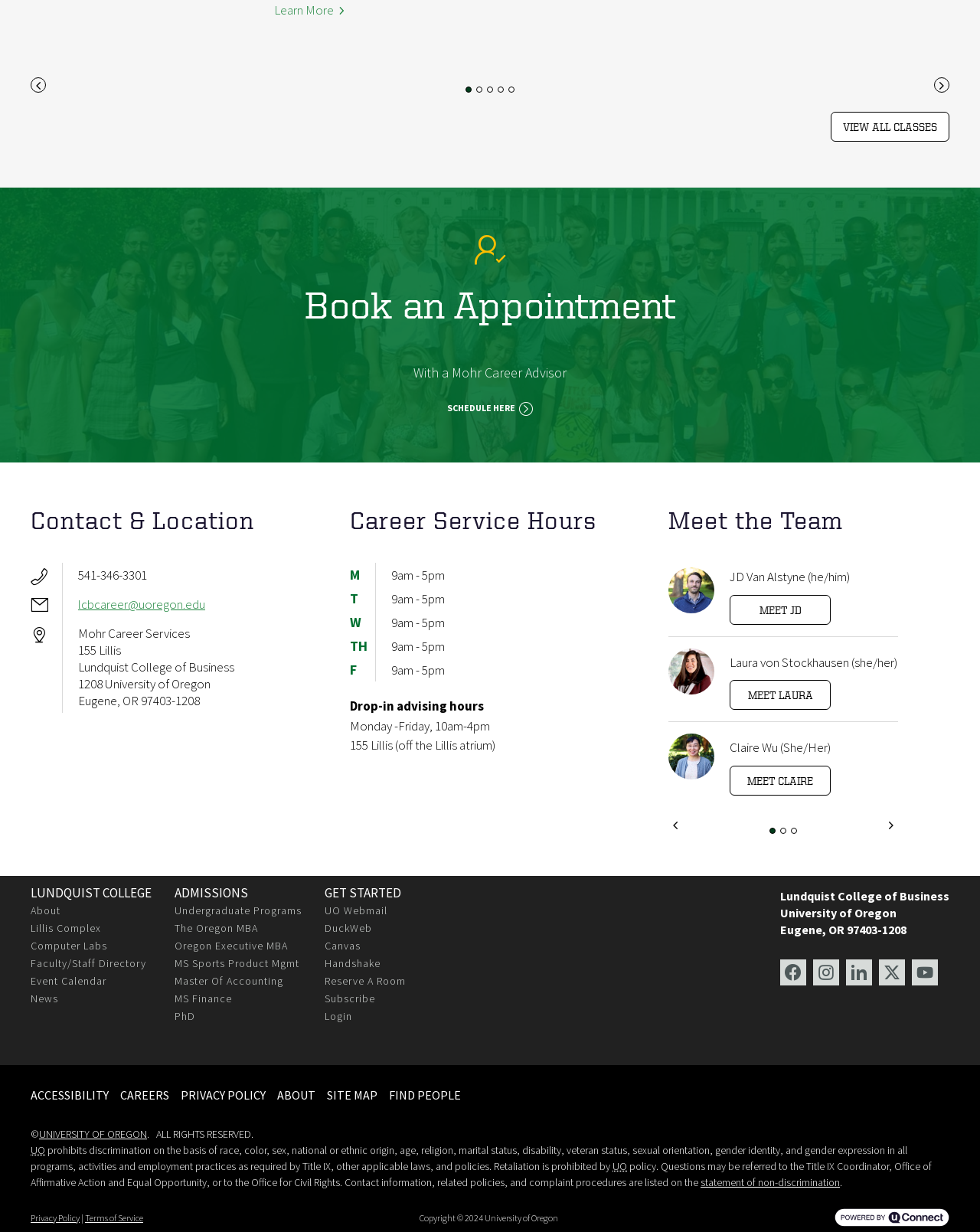Based on the image, please respond to the question with as much detail as possible:
What are the hours of operation for drop-in advising?

I found the hours of operation for drop-in advising by looking at the 'Career Service Hours' section, where it is listed as 'Monday -Friday, 10am-4pm'.